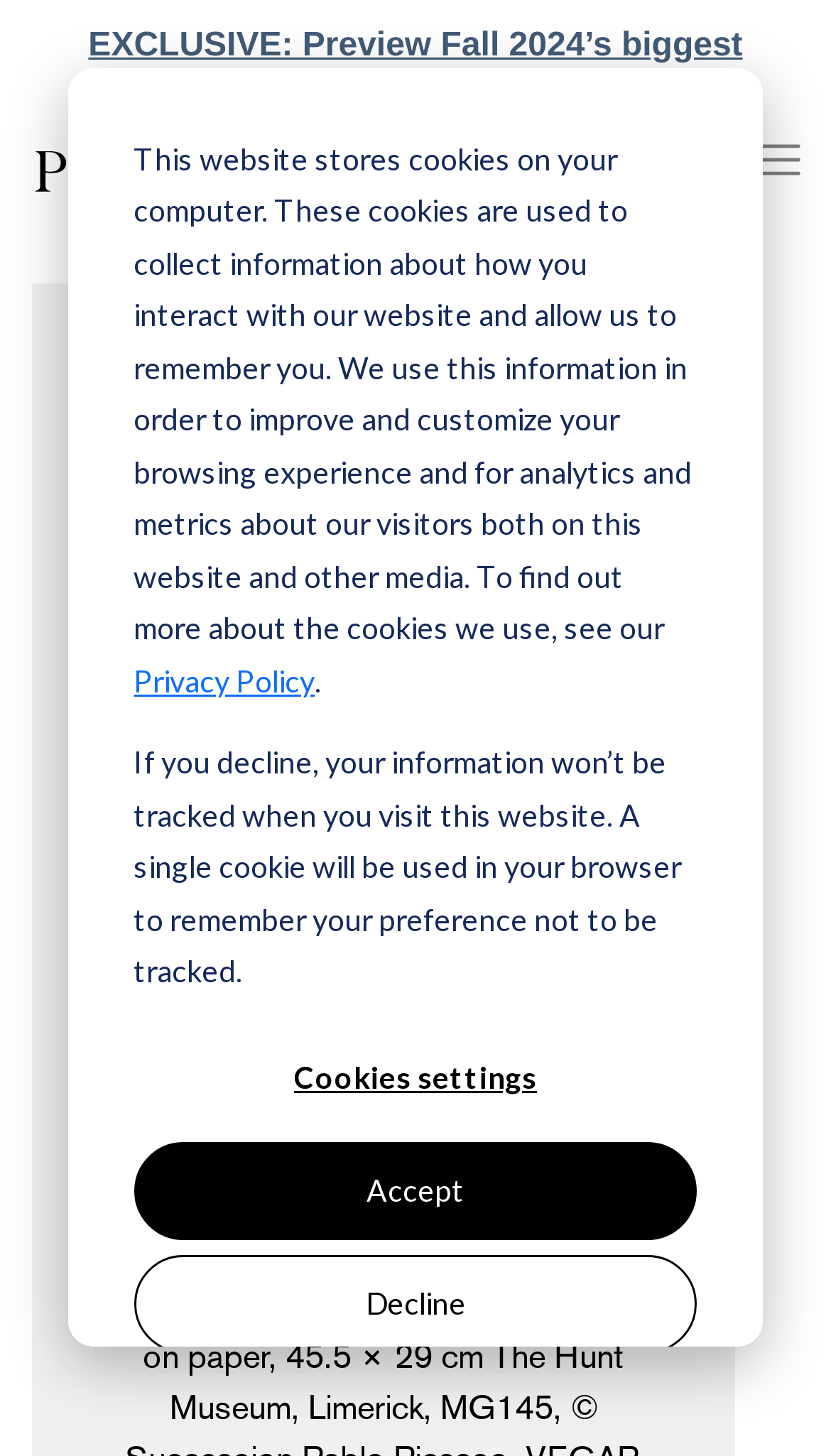Pinpoint the bounding box coordinates of the area that must be clicked to complete this instruction: "View the basket".

[0.726, 0.086, 0.854, 0.145]